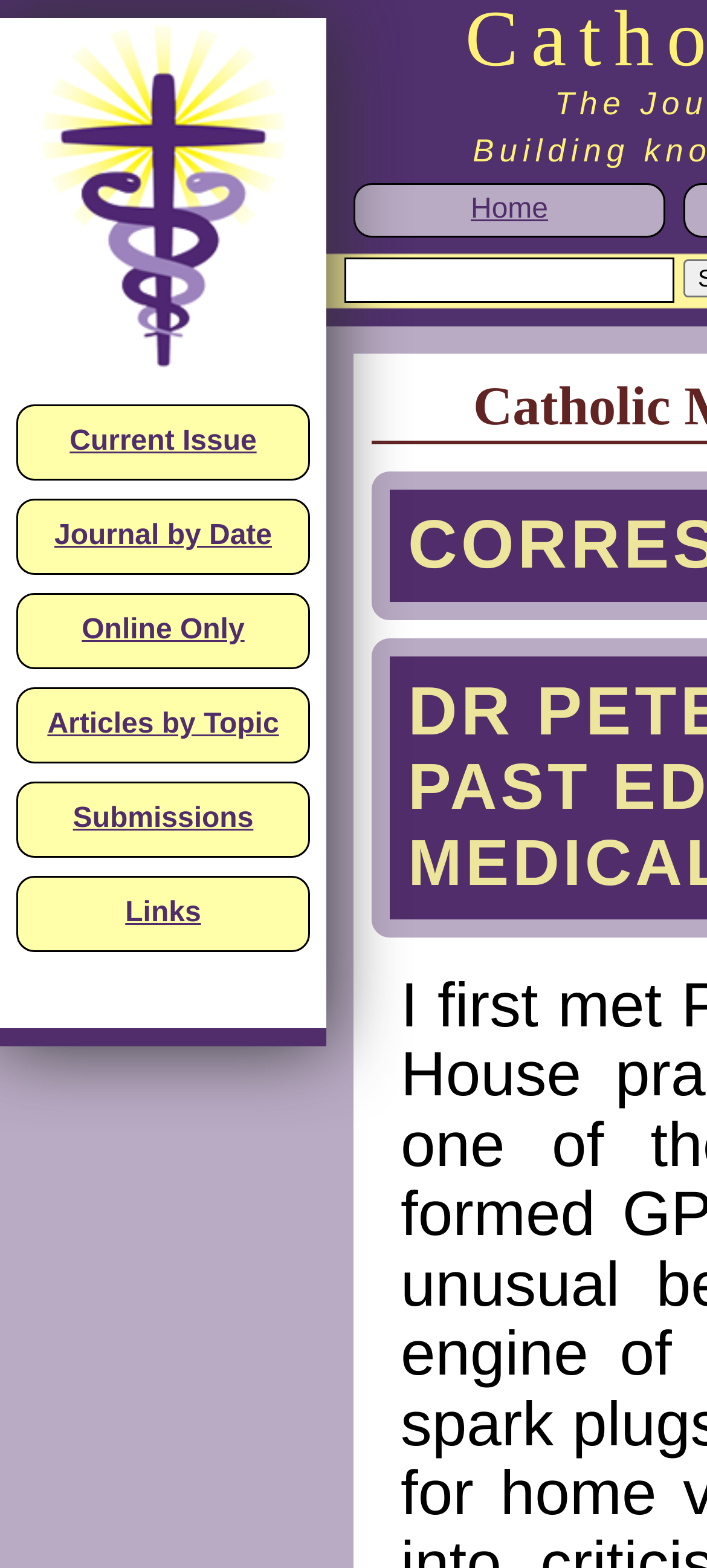How many links are in the navigation menu?
Please provide a comprehensive answer based on the information in the image.

I counted the number of links in the navigation menu, which are 'Current Issue', 'Journal by Date', 'Online Only', 'Articles by Topic', 'Submissions', and 'Links'.